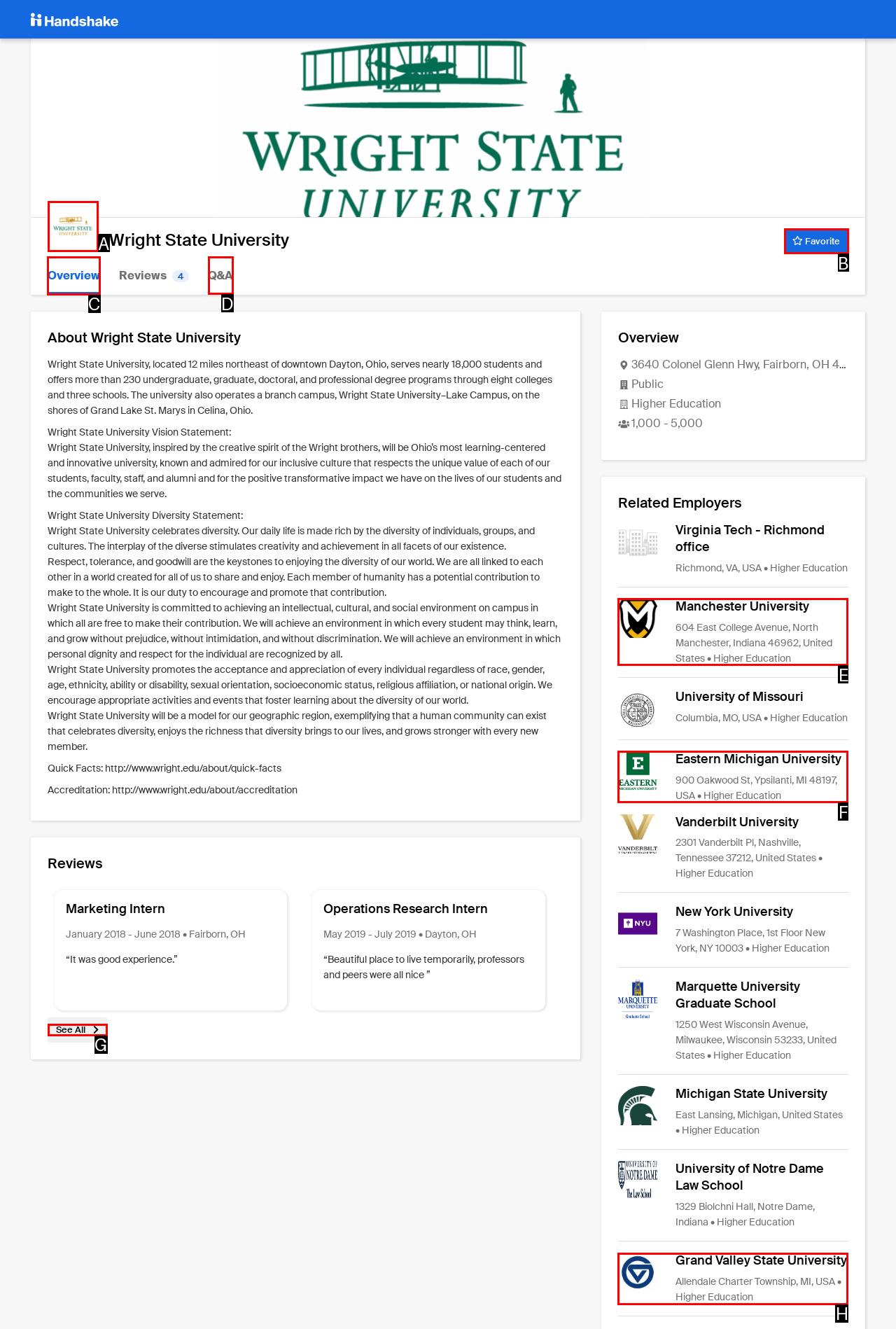Identify the appropriate lettered option to execute the following task: Click on the 'Overview' link
Respond with the letter of the selected choice.

C